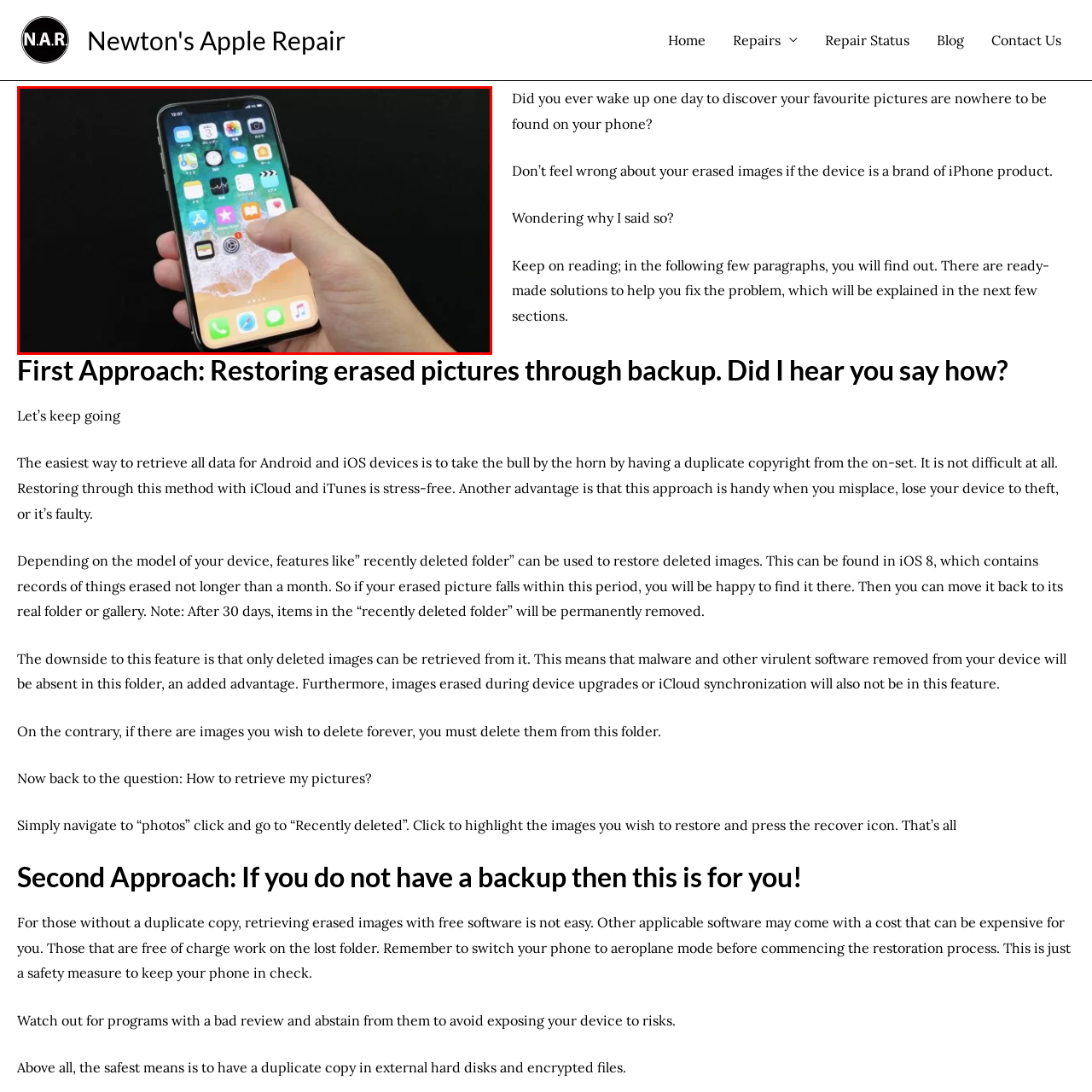What is the background color of the iPhone screen?
Look closely at the image within the red bounding box and respond to the question with one word or a brief phrase.

Black